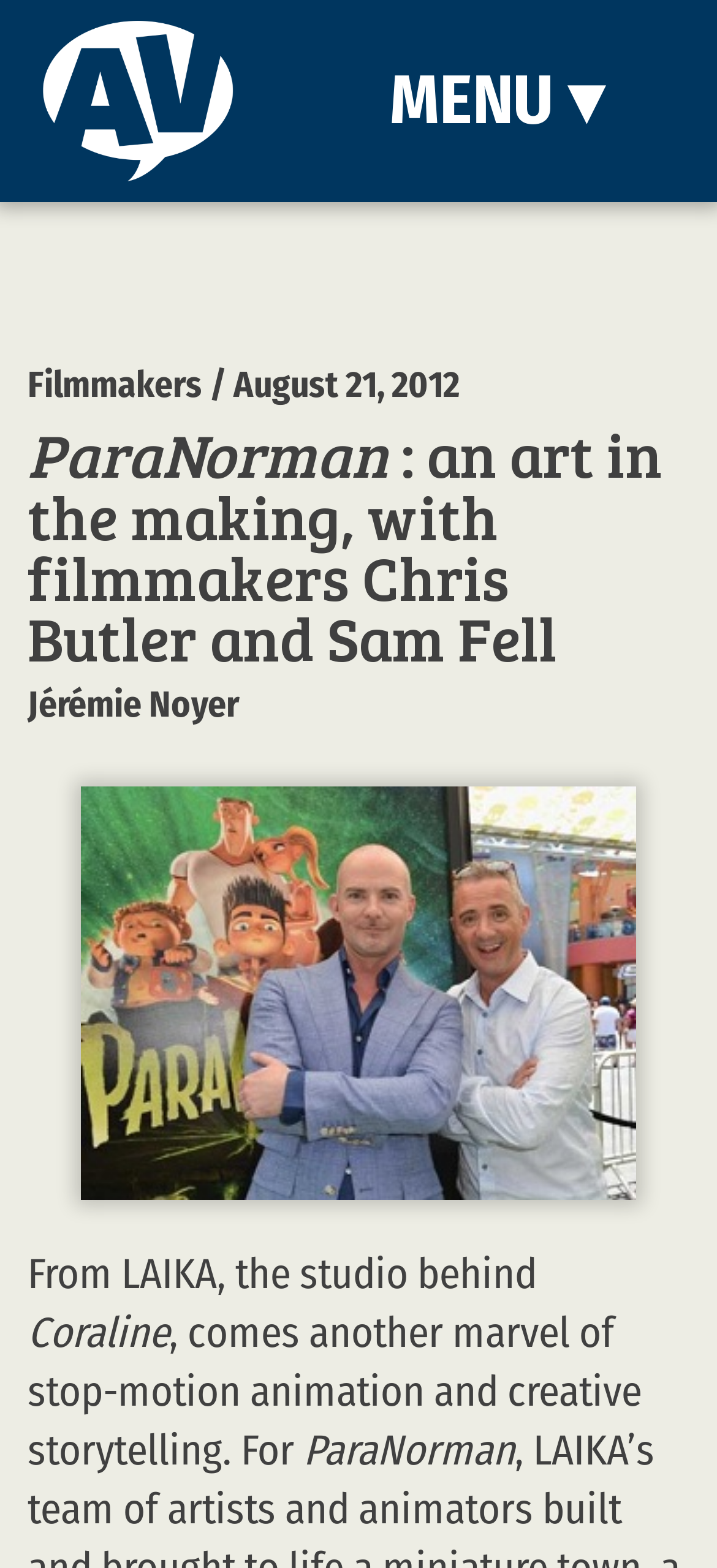Locate the UI element described by Jérémie Noyer in the provided webpage screenshot. Return the bounding box coordinates in the format (top-left x, top-left y, bottom-right x, bottom-right y), ensuring all values are between 0 and 1.

[0.038, 0.436, 0.333, 0.463]